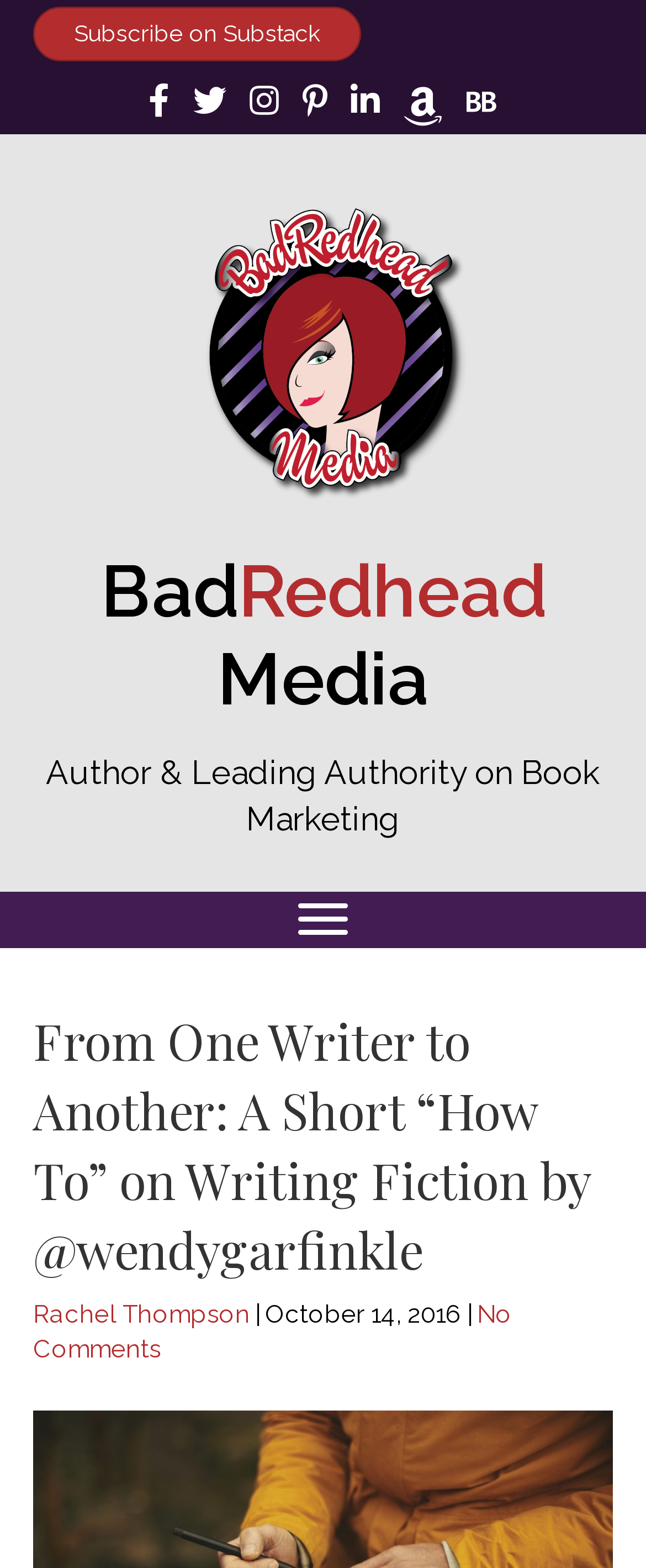Identify and provide the bounding box coordinates of the UI element described: "Subscribe on Substack". The coordinates should be formatted as [left, top, right, bottom], with each number being a float between 0 and 1.

[0.051, 0.004, 0.559, 0.039]